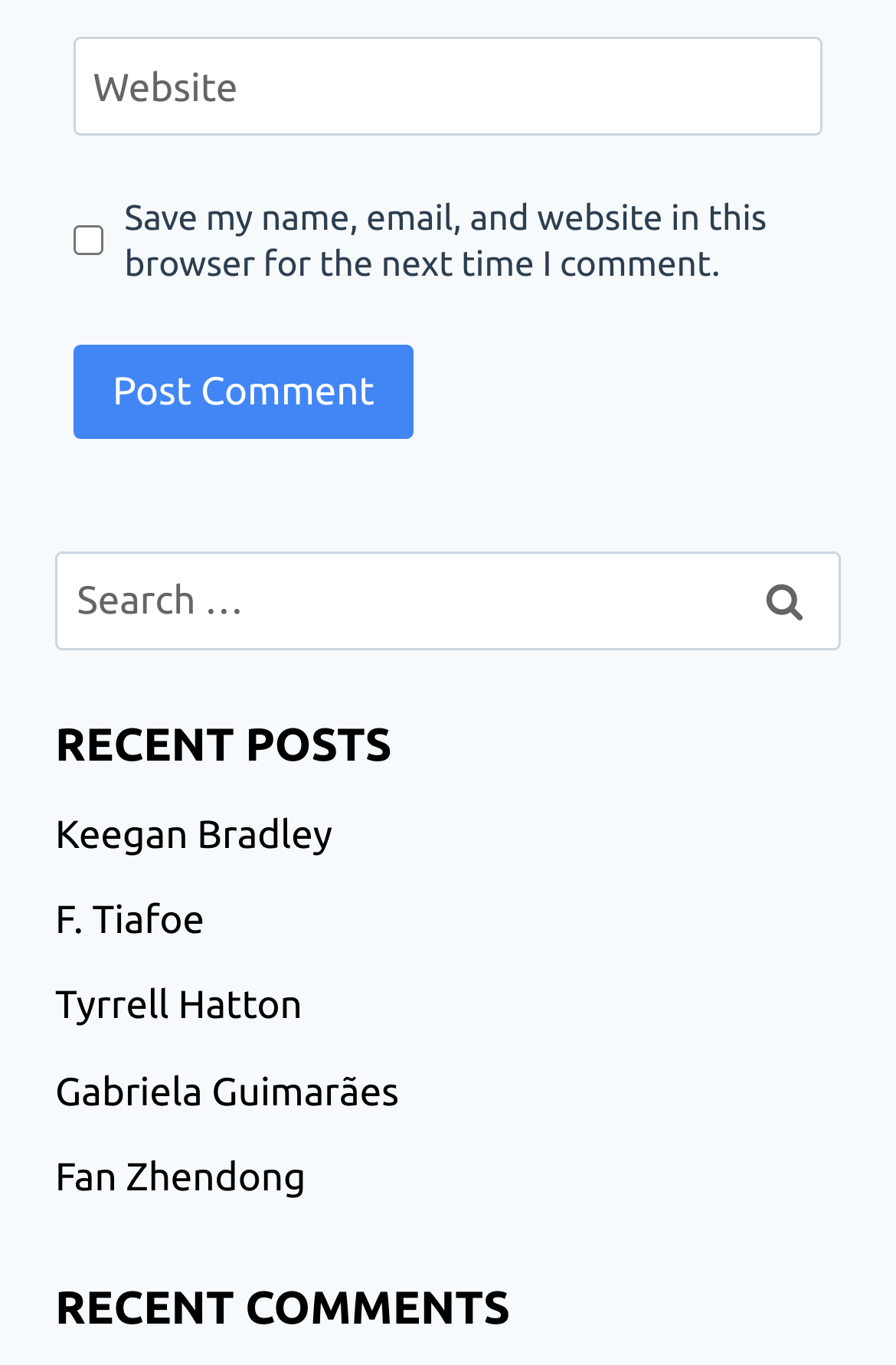Please identify the bounding box coordinates of the element that needs to be clicked to execute the following command: "Post a comment". Provide the bounding box using four float numbers between 0 and 1, formatted as [left, top, right, bottom].

[0.082, 0.252, 0.462, 0.321]